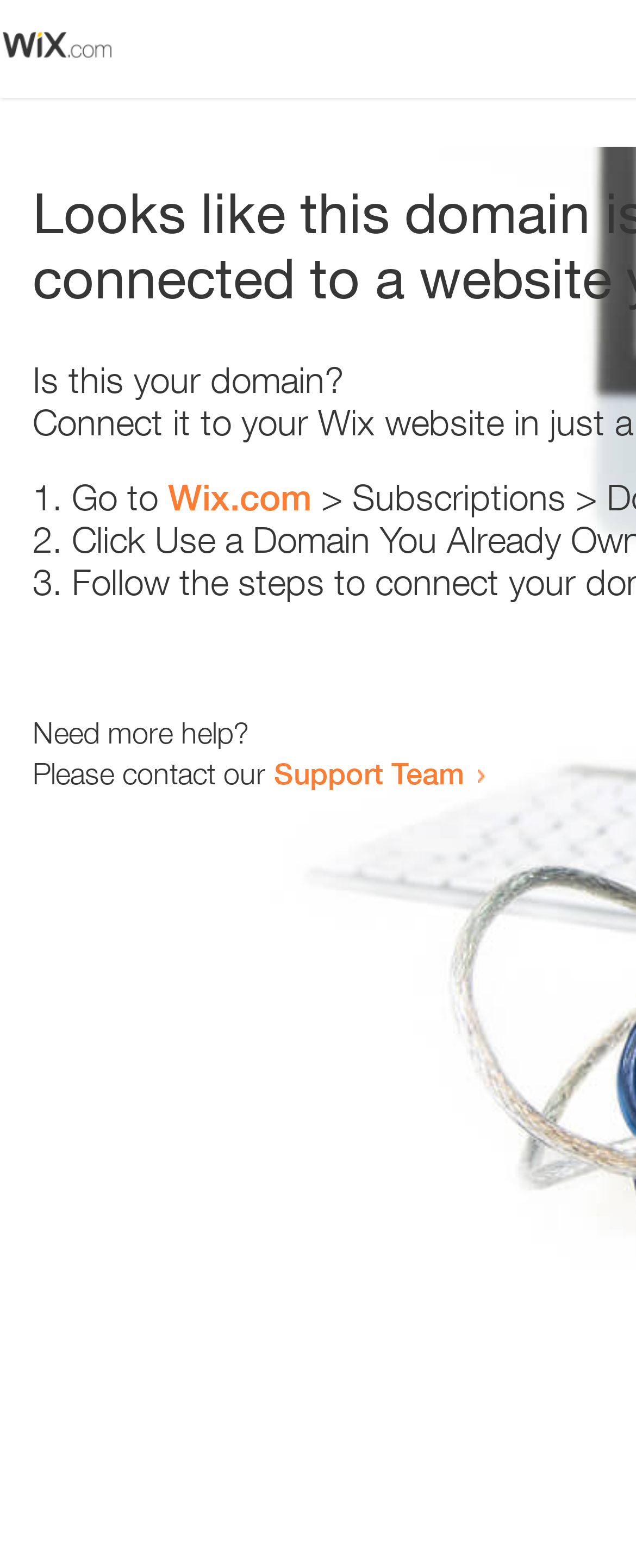Please provide a detailed answer to the question below by examining the image:
What is the support team contact method?

The webpage contains a link 'Support Team' which suggests that the support team can be contacted by clicking on this link. The exact contact method is not specified, but it is likely to be an email or a contact form.